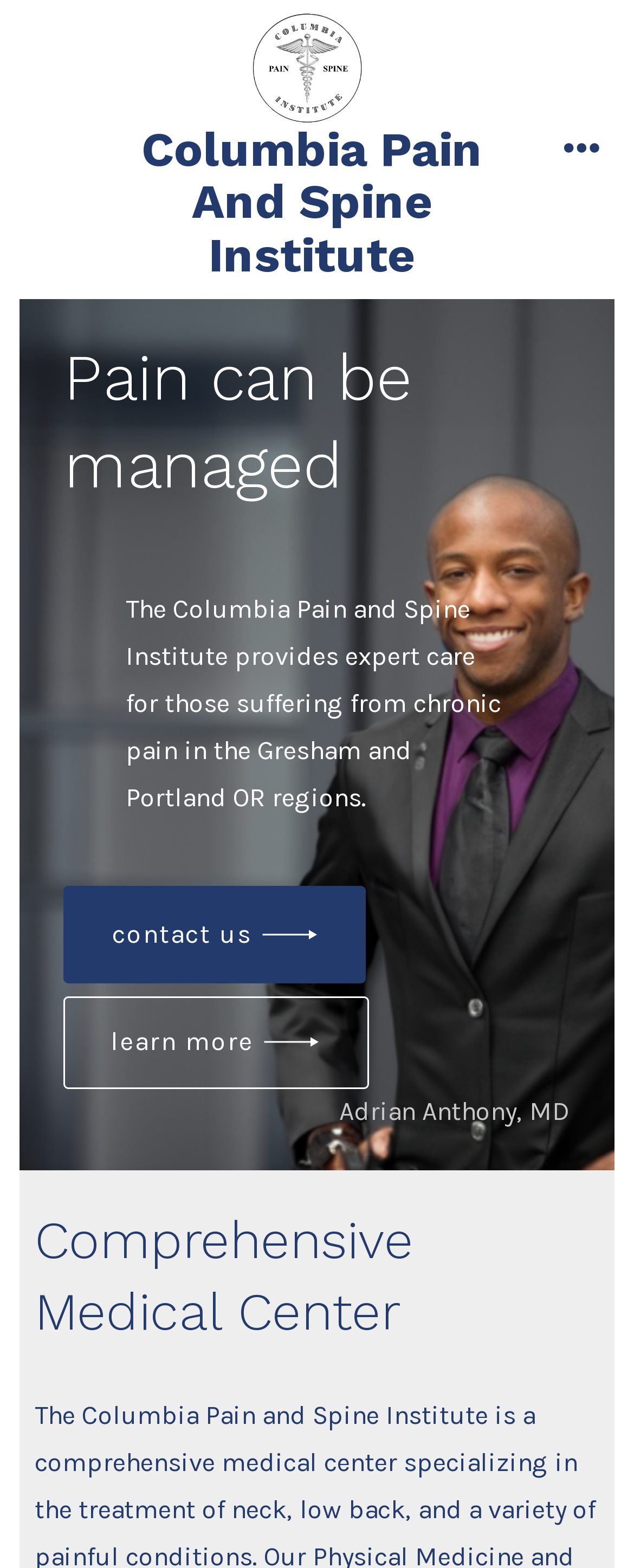Detail the various sections and features present on the webpage.

The webpage is about the Columbia Pain And Spine Institute, with a prominent link and image of the institute's logo at the top left corner. Below the logo, there is a larger heading that also displays the institute's name. 

On the top right corner, there is a button labeled "menu" that, when expanded, controls the header navigation. 

The main content of the webpage is divided into two sections. The first section has a heading that reads "Pain can be managed" and is located near the top center of the page. Below this heading, there is a paragraph of text that describes the institute's services, specifically providing expert care for those suffering from chronic pain in the Gresham and Portland OR regions.

In the same section, there are two links, "contact us" and "learn more", placed side by side near the center of the page. 

The second section has a heading that reads "Comprehensive Medical Center" and is located near the bottom center of the page. Below this heading, there is a text that reads "Adrian Anthony, MD", which is likely a doctor's name associated with the institute.